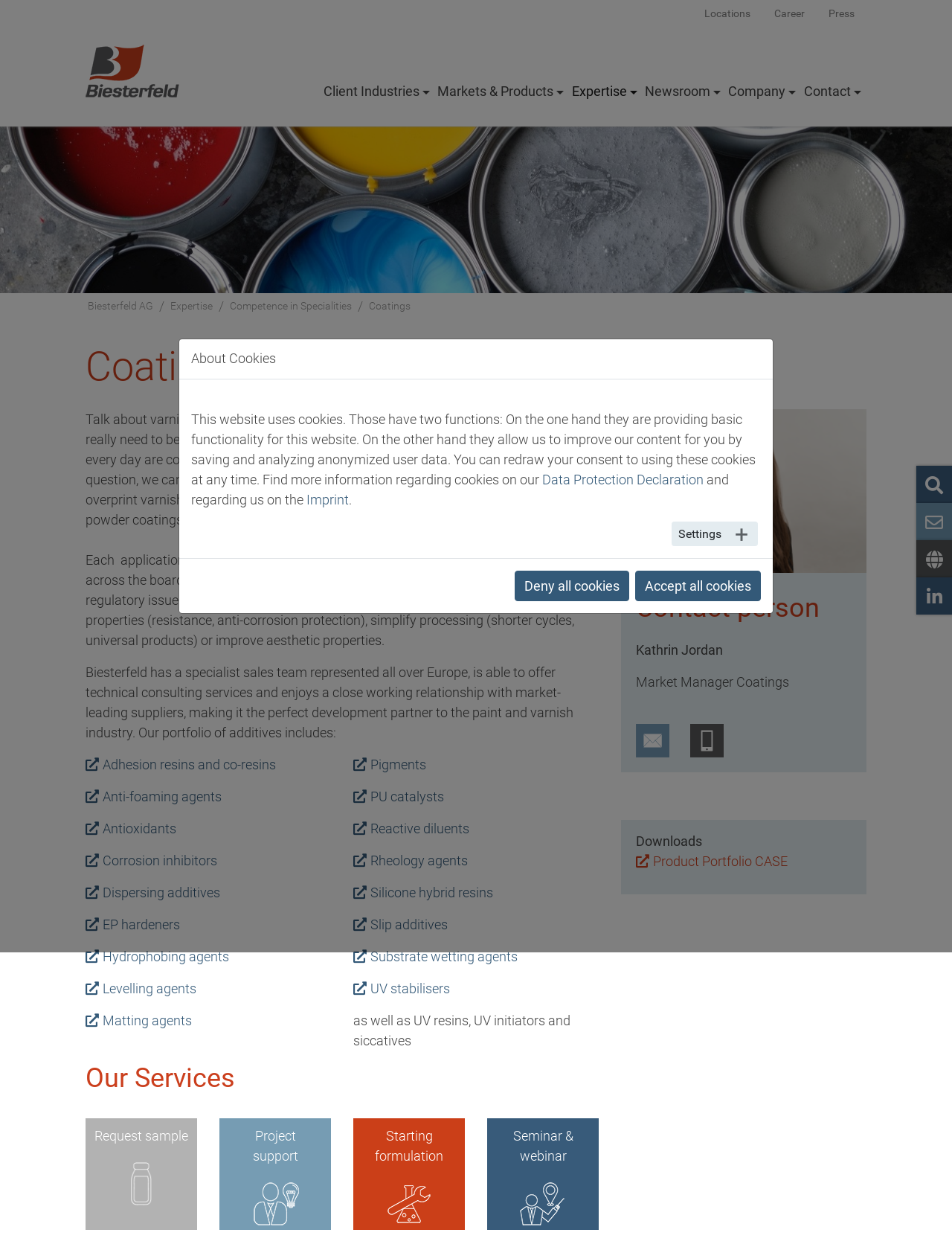Examine the image and give a thorough answer to the following question:
What is the main topic of the webpage?

The main topic of the webpage is 'Coatings' as indicated by the heading 'Coatings' and the description of coatings and their applications on the webpage.